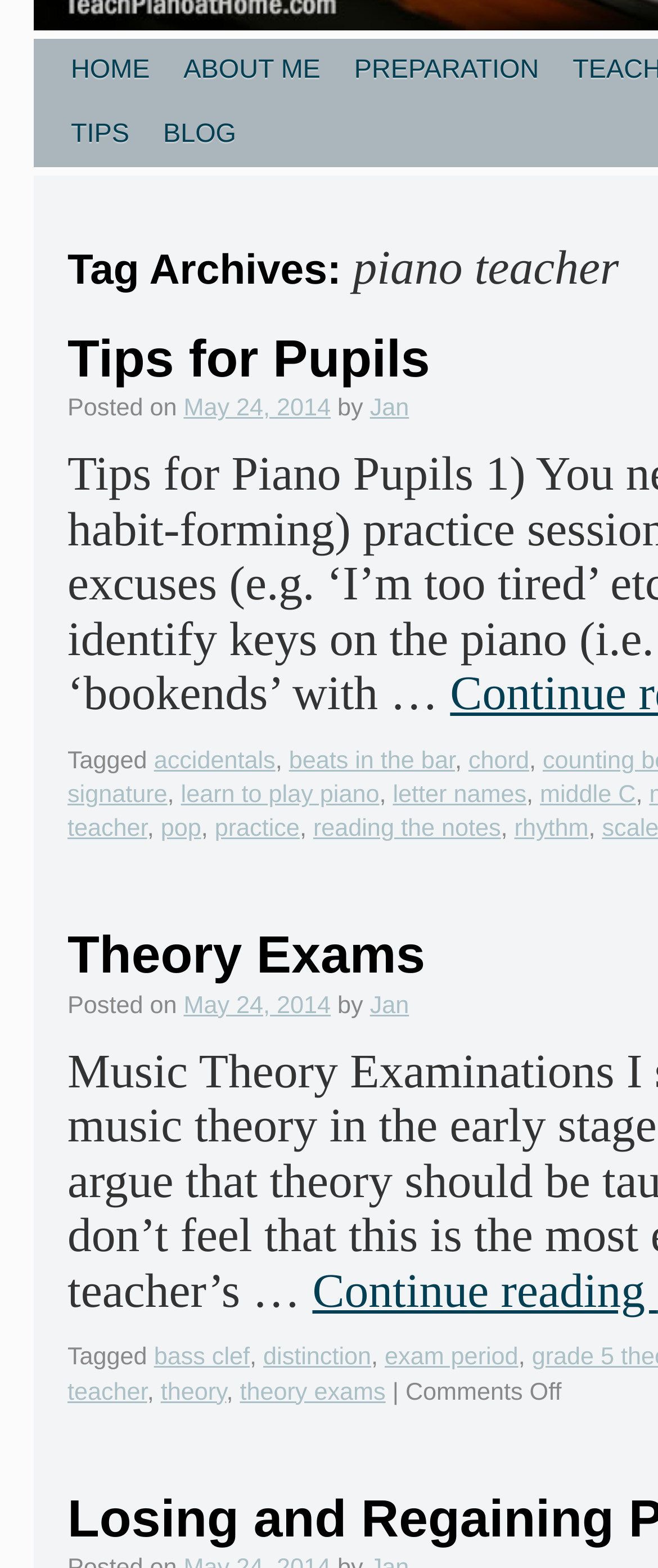Identify the bounding box coordinates for the UI element described as follows: "middle C". Ensure the coordinates are four float numbers between 0 and 1, formatted as [left, top, right, bottom].

[0.821, 0.499, 0.966, 0.516]